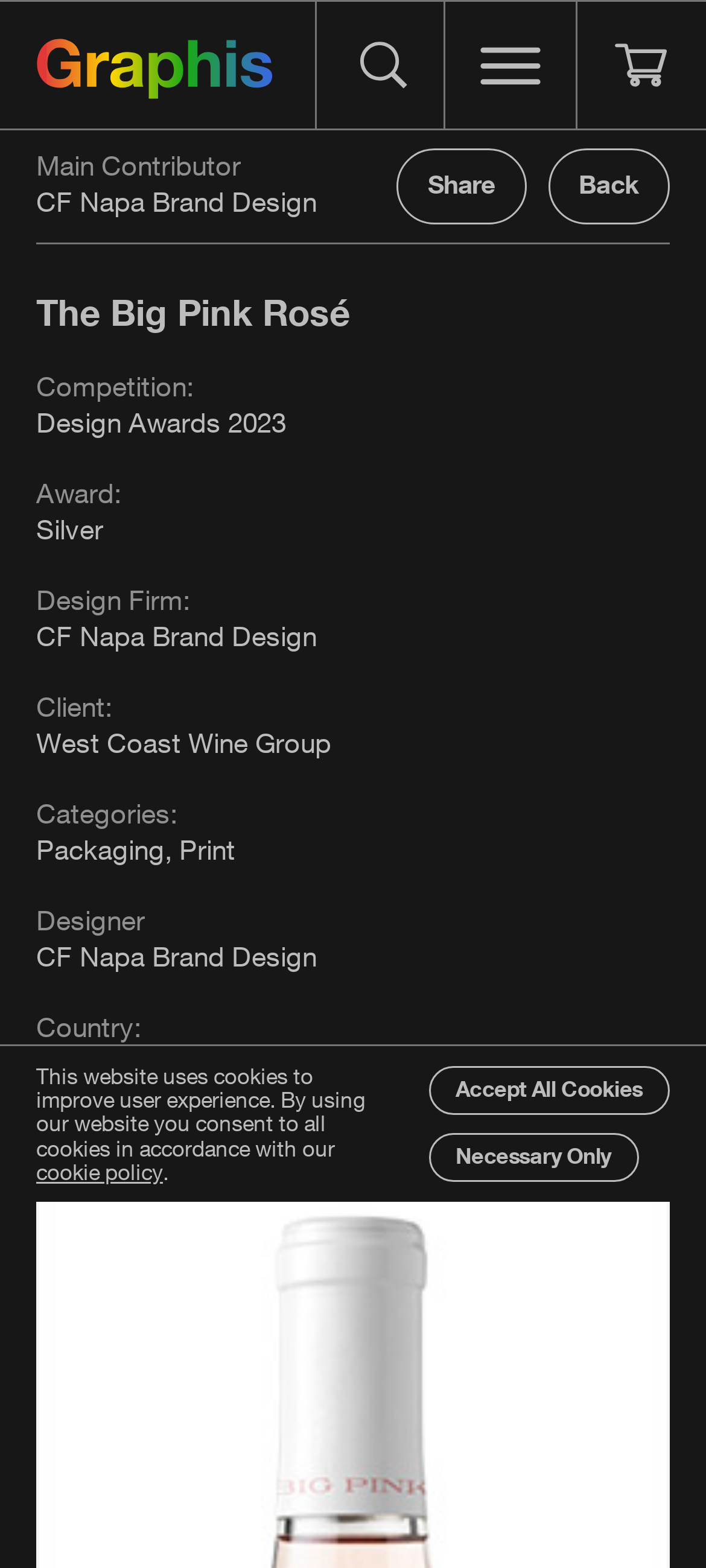Determine the bounding box of the UI component based on this description: "cookie policy". The bounding box coordinates should be four float values between 0 and 1, i.e., [left, top, right, bottom].

[0.051, 0.739, 0.231, 0.756]